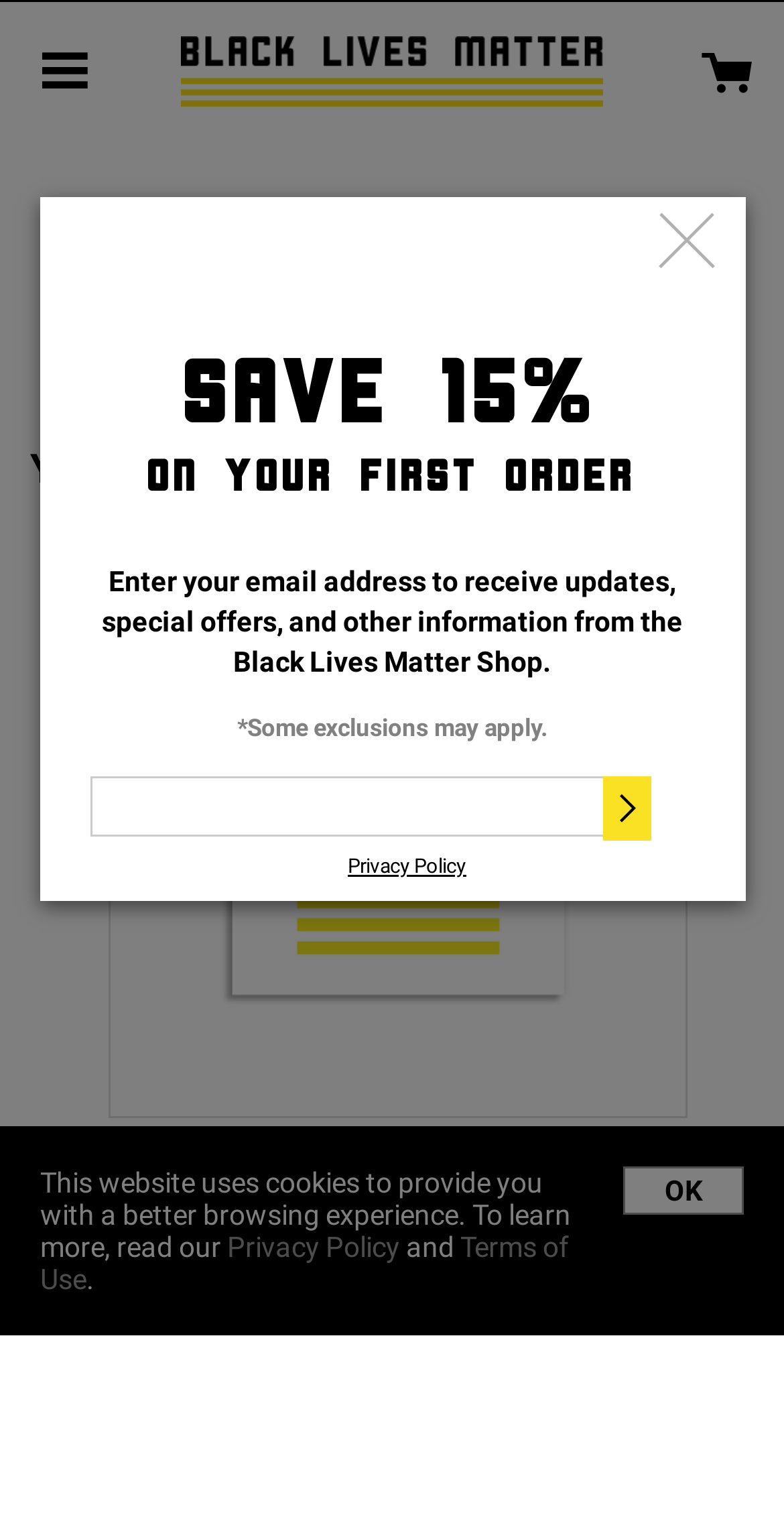Provide your answer in a single word or phrase: 
What is the category of products shown on the webpage?

Merchandise